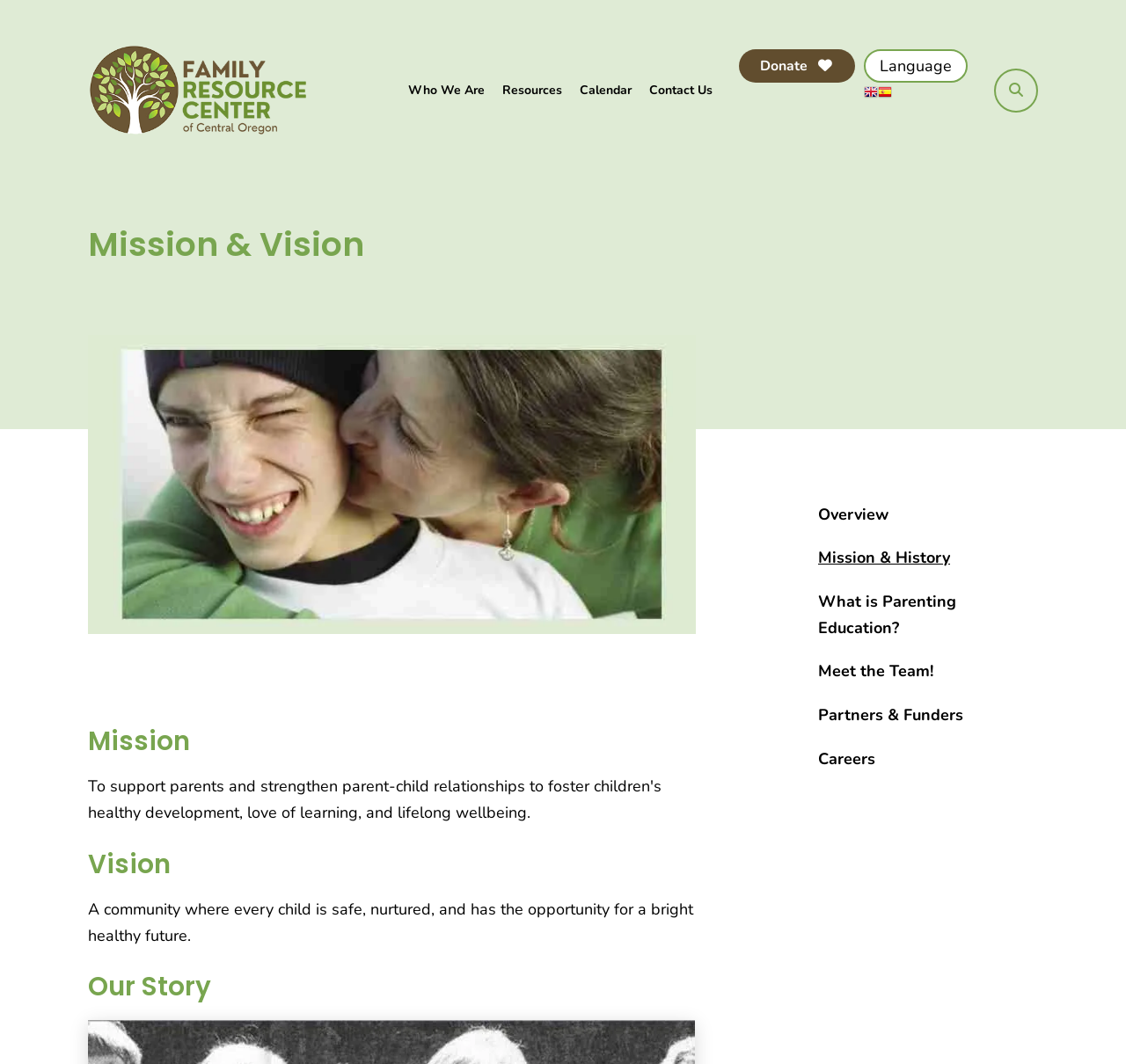Identify the bounding box coordinates for the region to click in order to carry out this instruction: "switch to Spanish language". Provide the coordinates using four float numbers between 0 and 1, formatted as [left, top, right, bottom].

[0.78, 0.08, 0.792, 0.1]